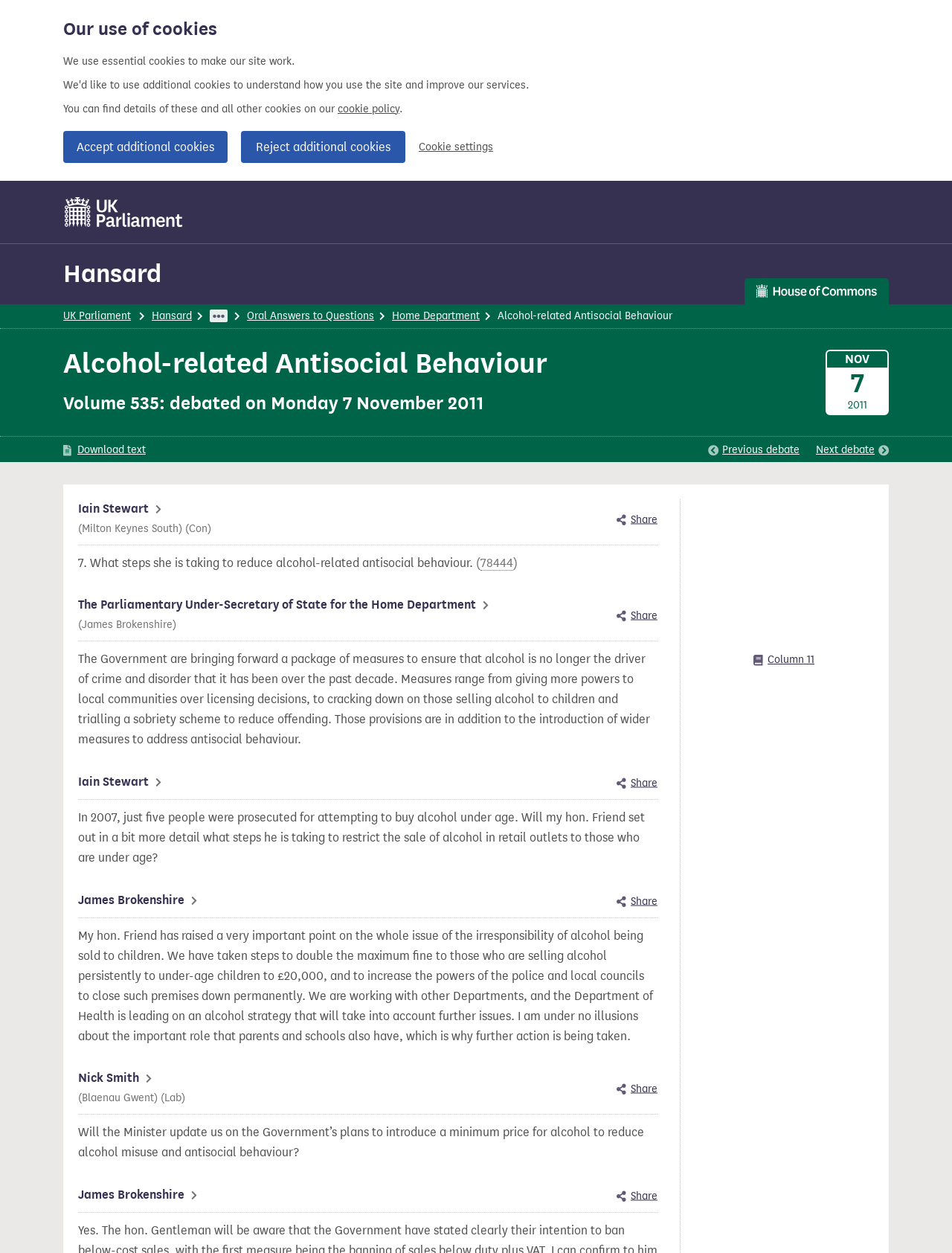Can you pinpoint the bounding box coordinates for the clickable element required for this instruction: "Toggle showing location of Column 11"? The coordinates should be four float numbers between 0 and 1, i.e., [left, top, right, bottom].

[0.791, 0.52, 0.856, 0.533]